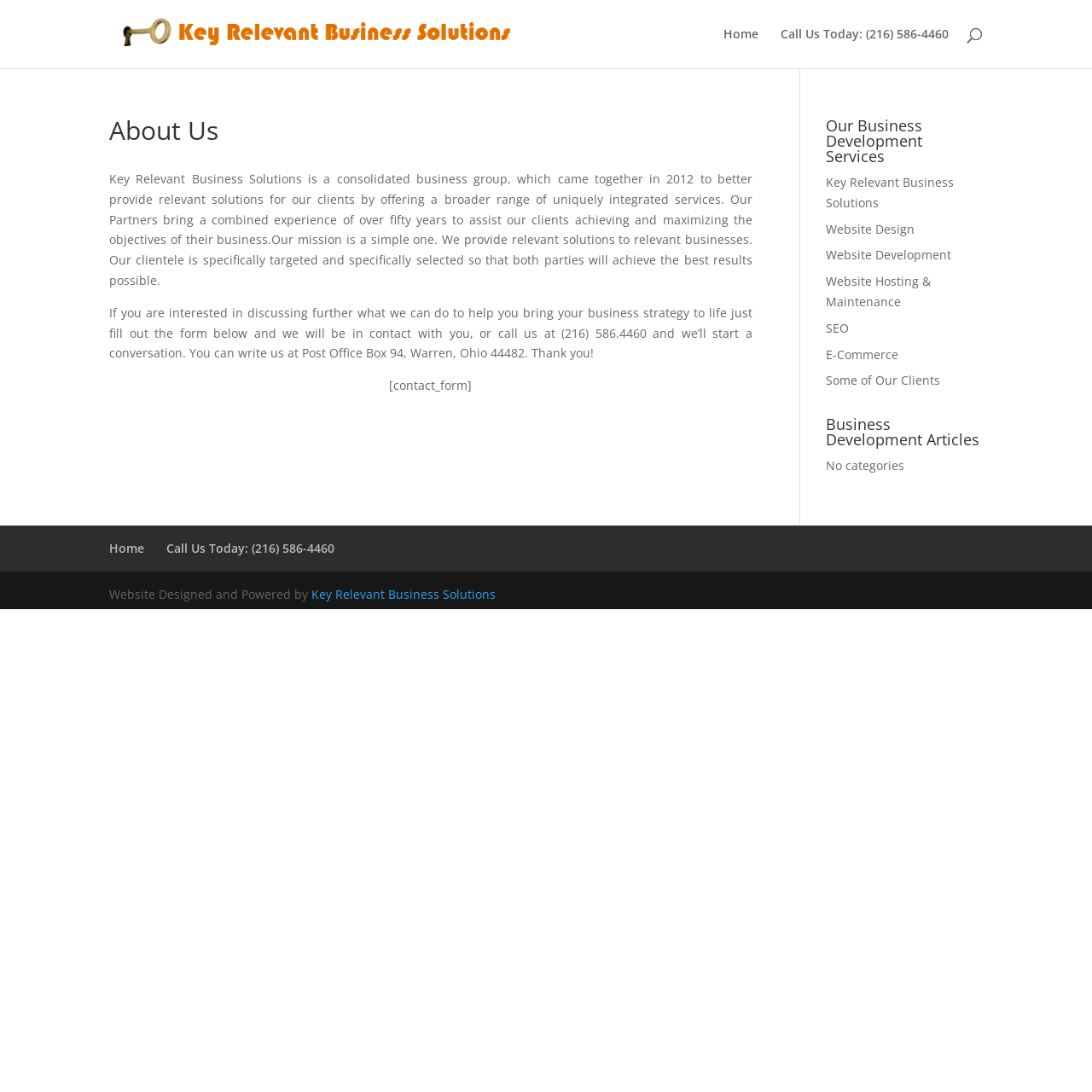Identify the bounding box of the UI component described as: "SEO".

[0.756, 0.293, 0.778, 0.308]